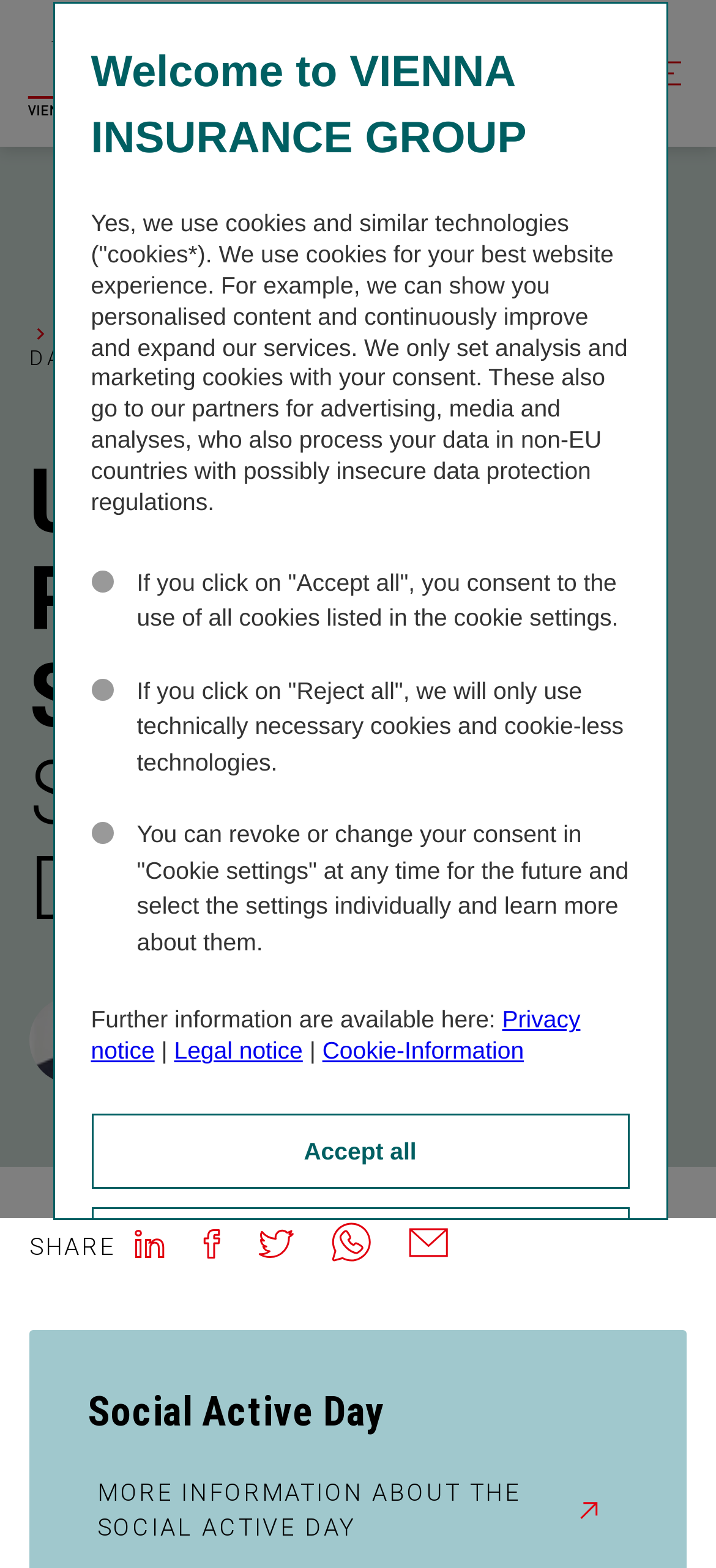Please find and report the primary heading text from the webpage.

UKRAINE: REBUILDING STARTS AT SOCIAL ACTIVE DAY